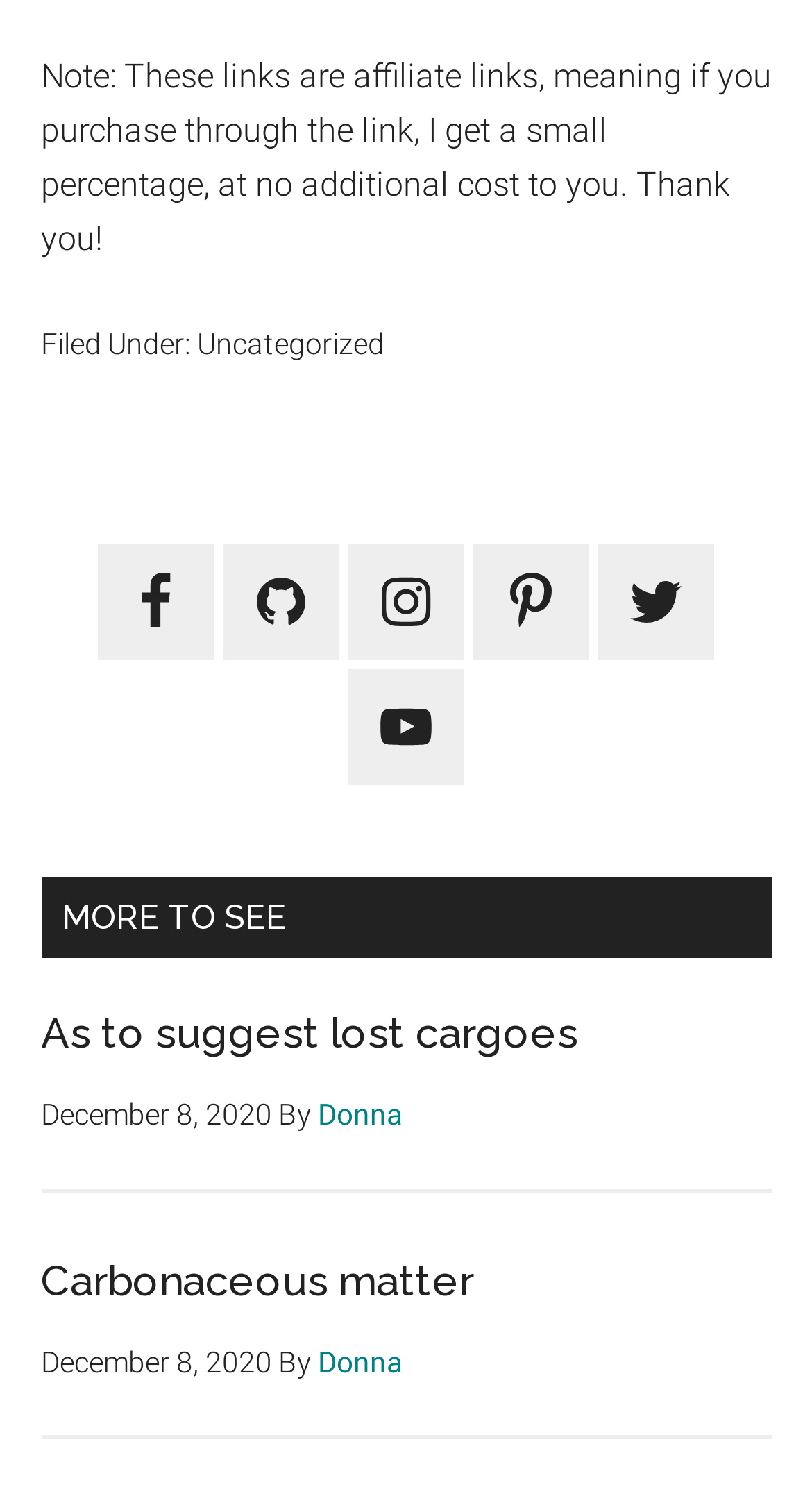Highlight the bounding box coordinates of the element you need to click to perform the following instruction: "Check Twitter."

[0.736, 0.361, 0.879, 0.439]